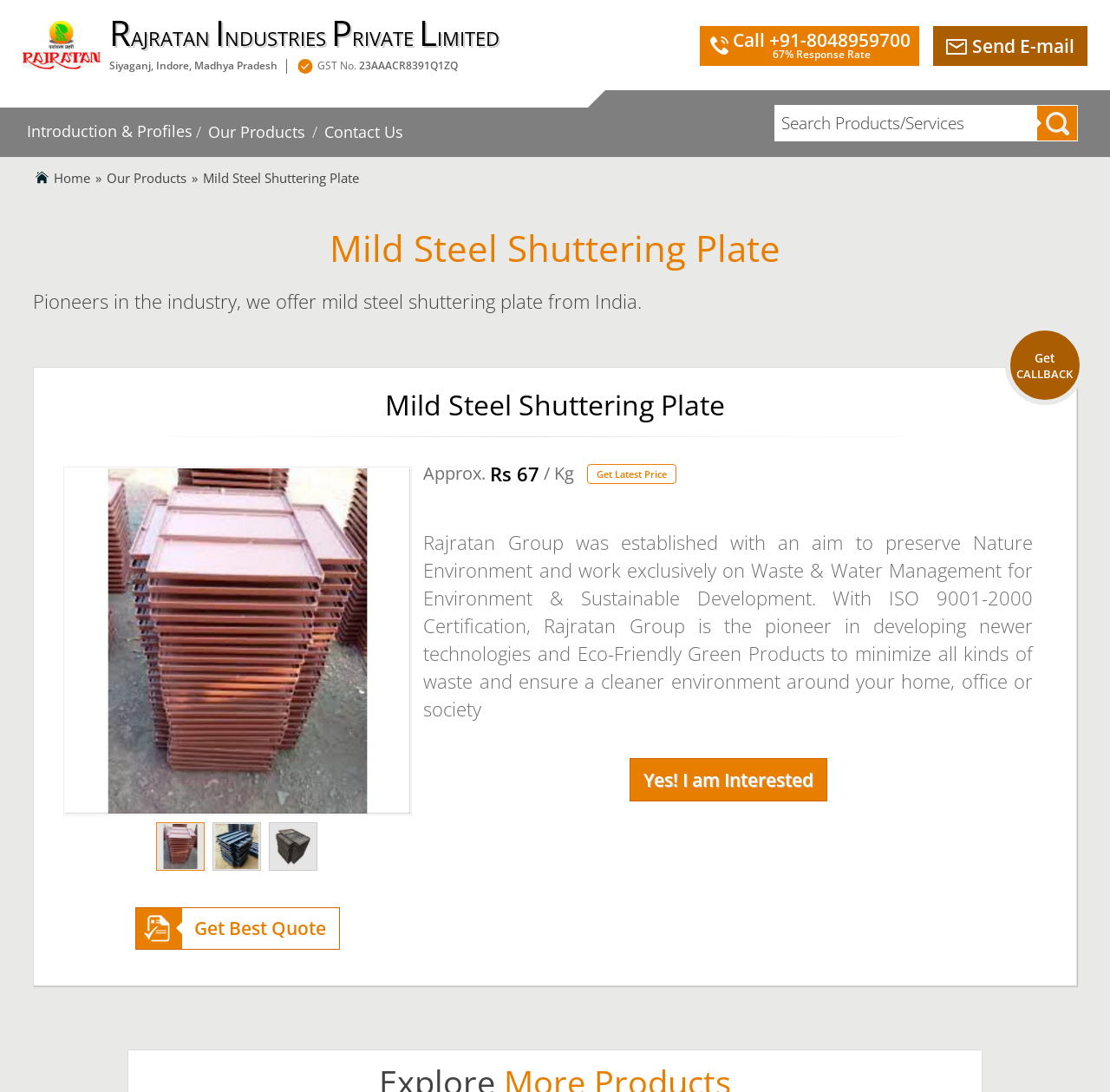What is the company name?
Refer to the screenshot and deliver a thorough answer to the question presented.

The company name can be found in the top-left corner of the webpage, where it is written as 'Rajratan Industries Private Limited' with an image of the company logo next to it.